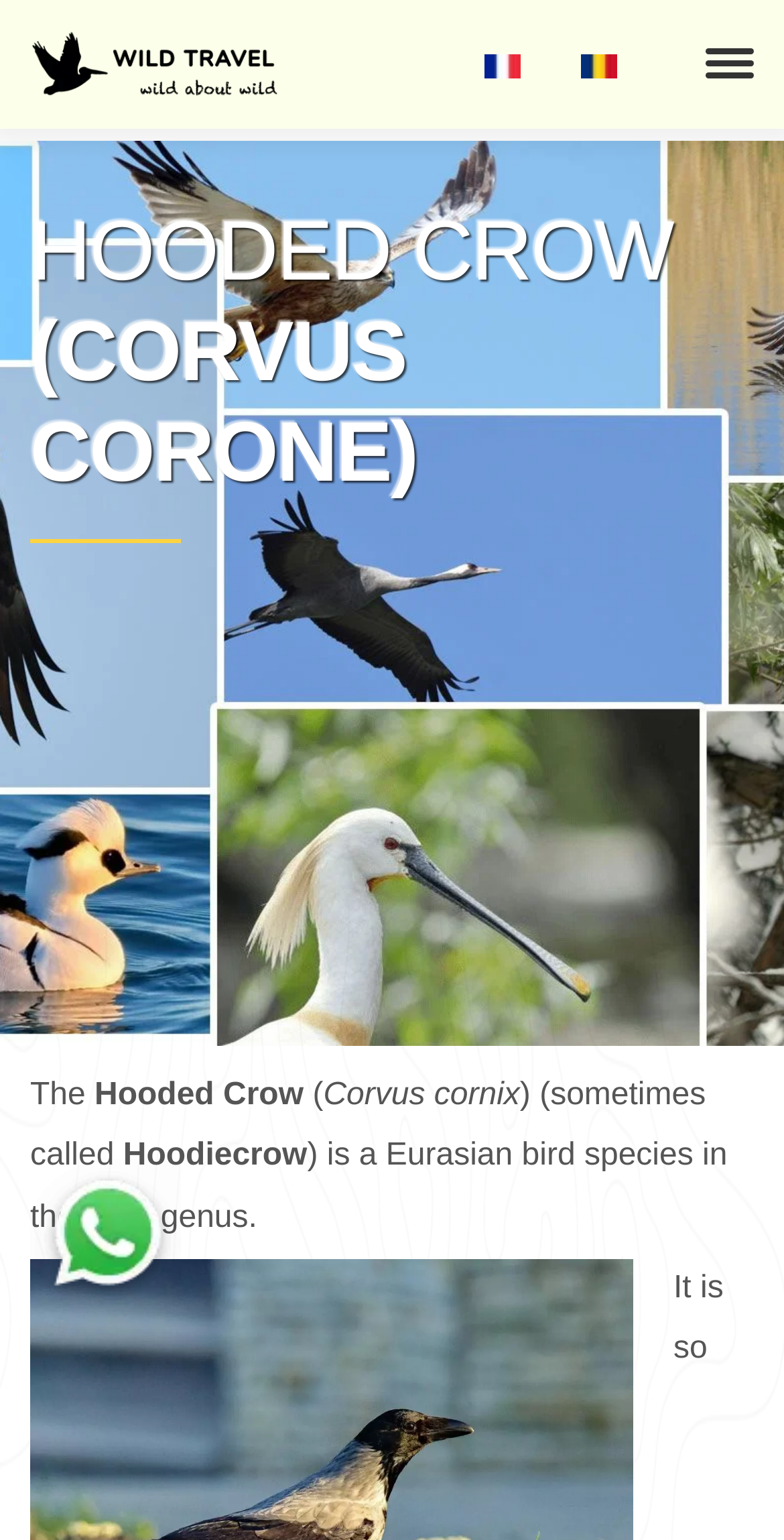Extract the bounding box for the UI element that matches this description: "alt="French"".

[0.605, 0.026, 0.677, 0.06]